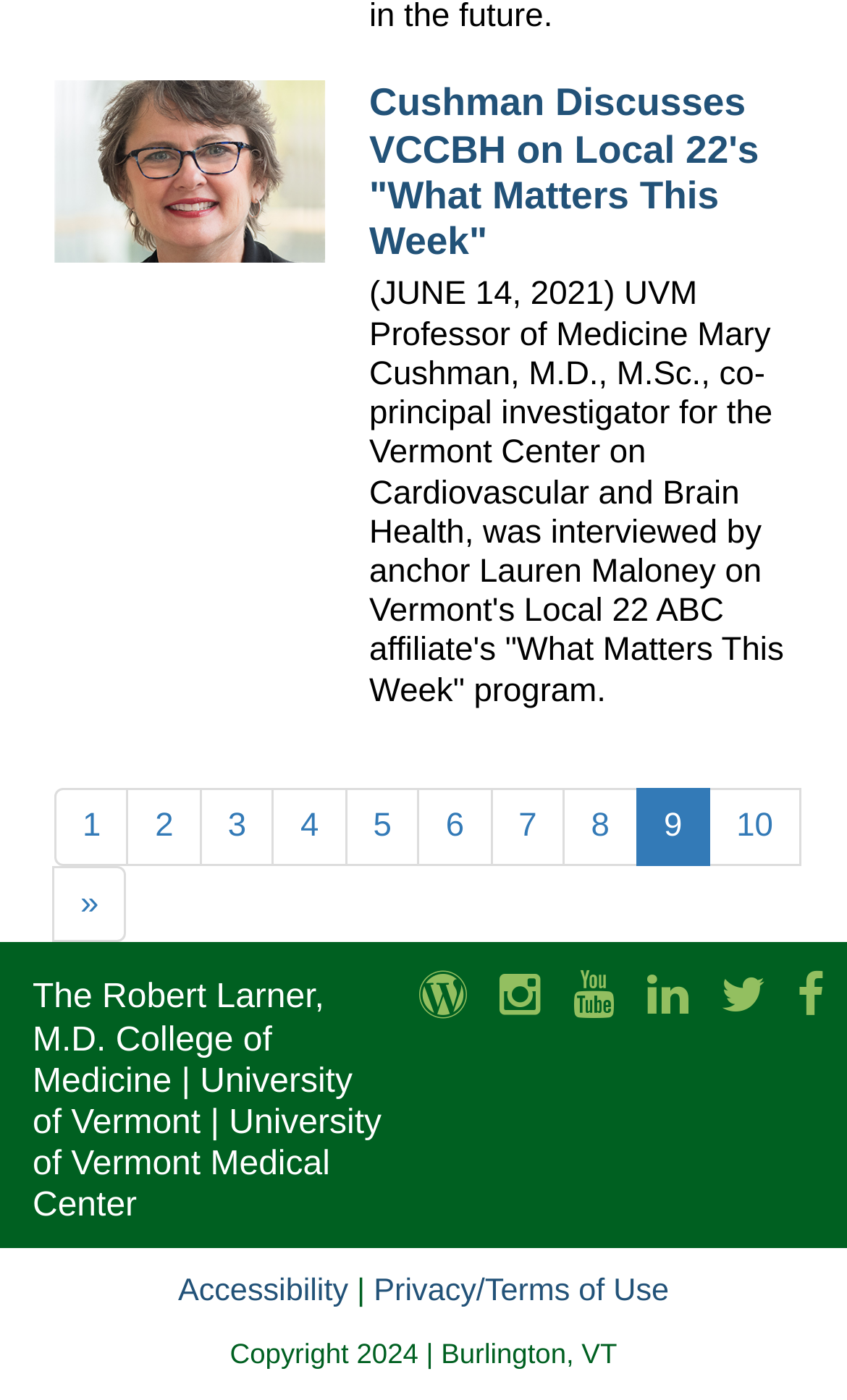Find the bounding box coordinates for the HTML element specified by: "9 (current)".

[0.75, 0.563, 0.839, 0.618]